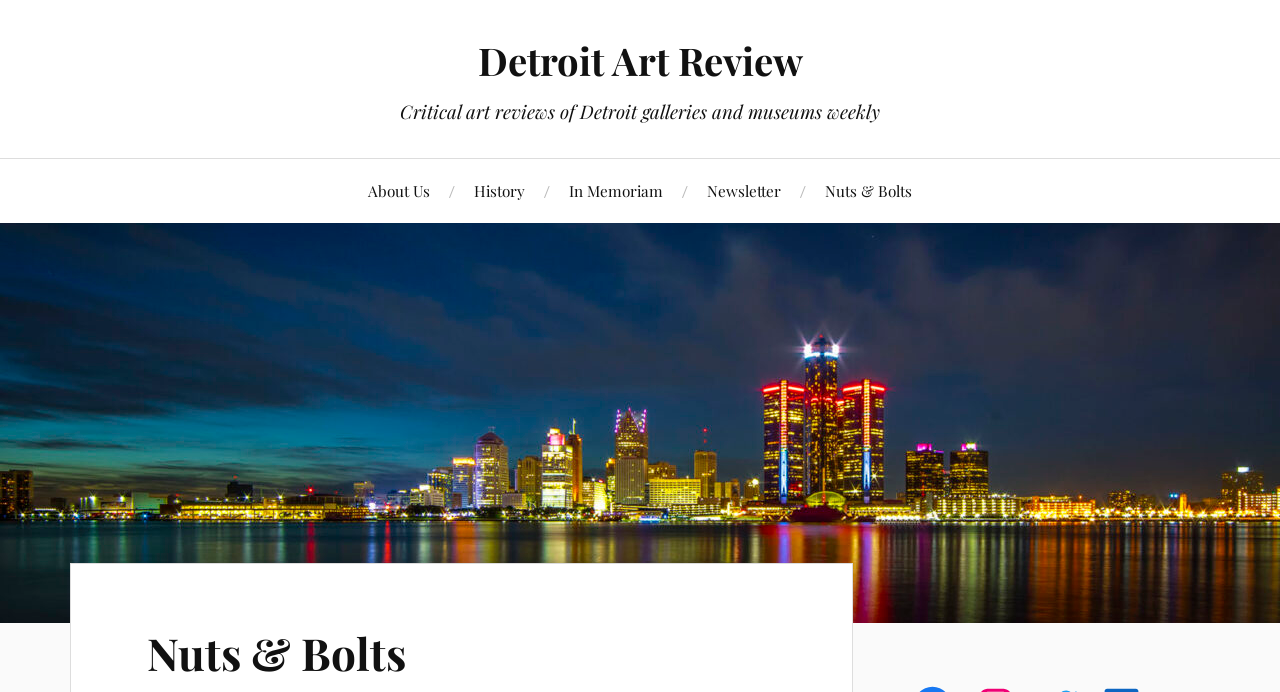Provide a thorough description of this webpage.

The webpage is titled "Nuts & Bolts – Detroit Art Review" and appears to be a website focused on art reviews. At the top, there is a prominent link to "Detroit Art Review" situated roughly in the middle of the page. Below this, a heading summarizes the website's purpose, stating "Critical art reviews of Detroit galleries and museums weekly". 

On the same horizontal level, a row of links is positioned, including "About Us", "History", "In Memoriam", "Newsletter", and "Nuts & Bolts", spaced evenly apart. These links are situated roughly in the middle of the page, vertically.

Taking up most of the page's real estate is a large figure, spanning the entire width of the page. Within this figure, a heading and a link, both labeled "Nuts & Bolts", are positioned near the bottom of the page. The link is situated to the left of the heading, and both are centered horizontally within the figure.